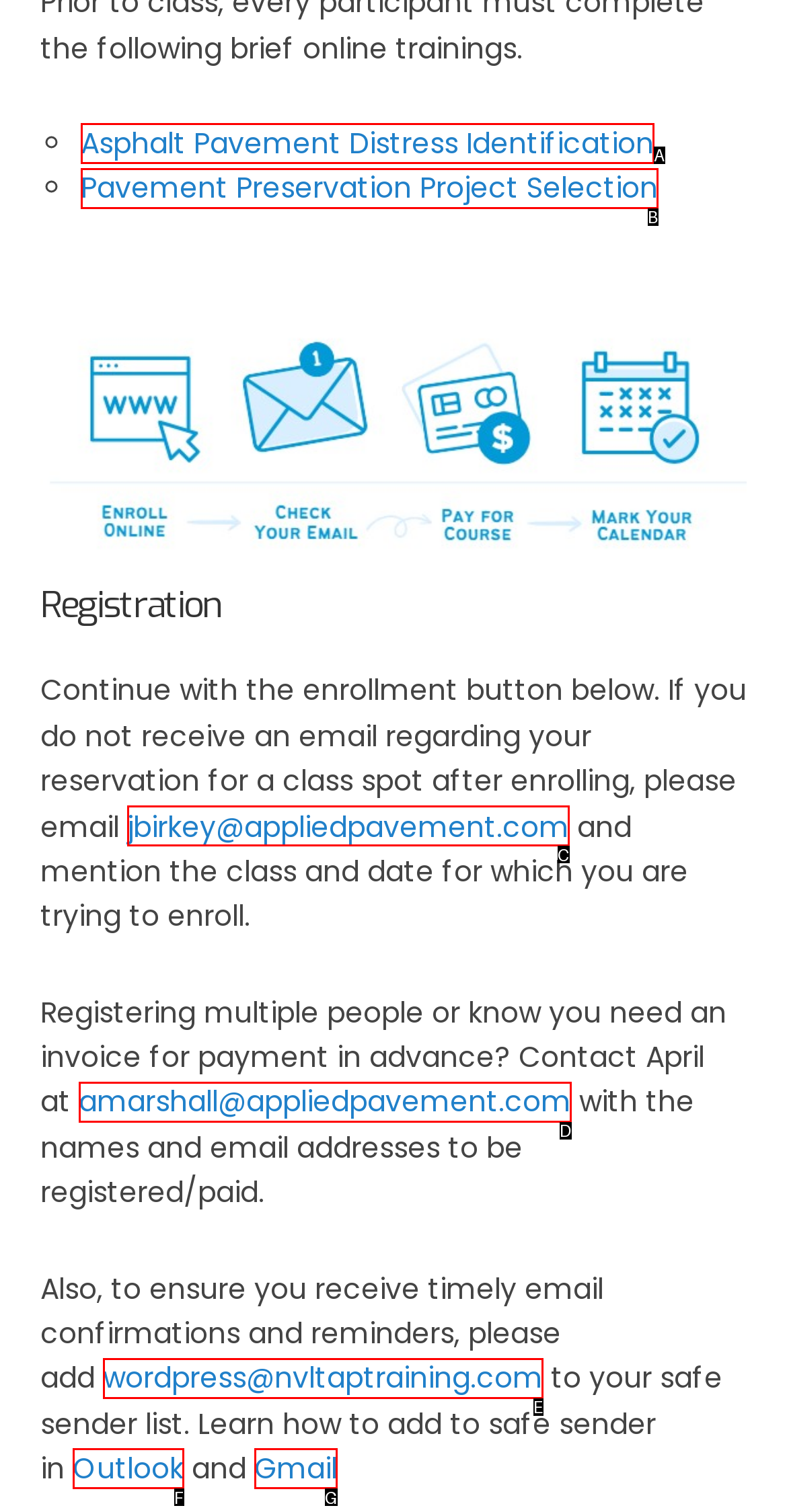Find the option that aligns with: Outlook
Provide the letter of the corresponding option.

F